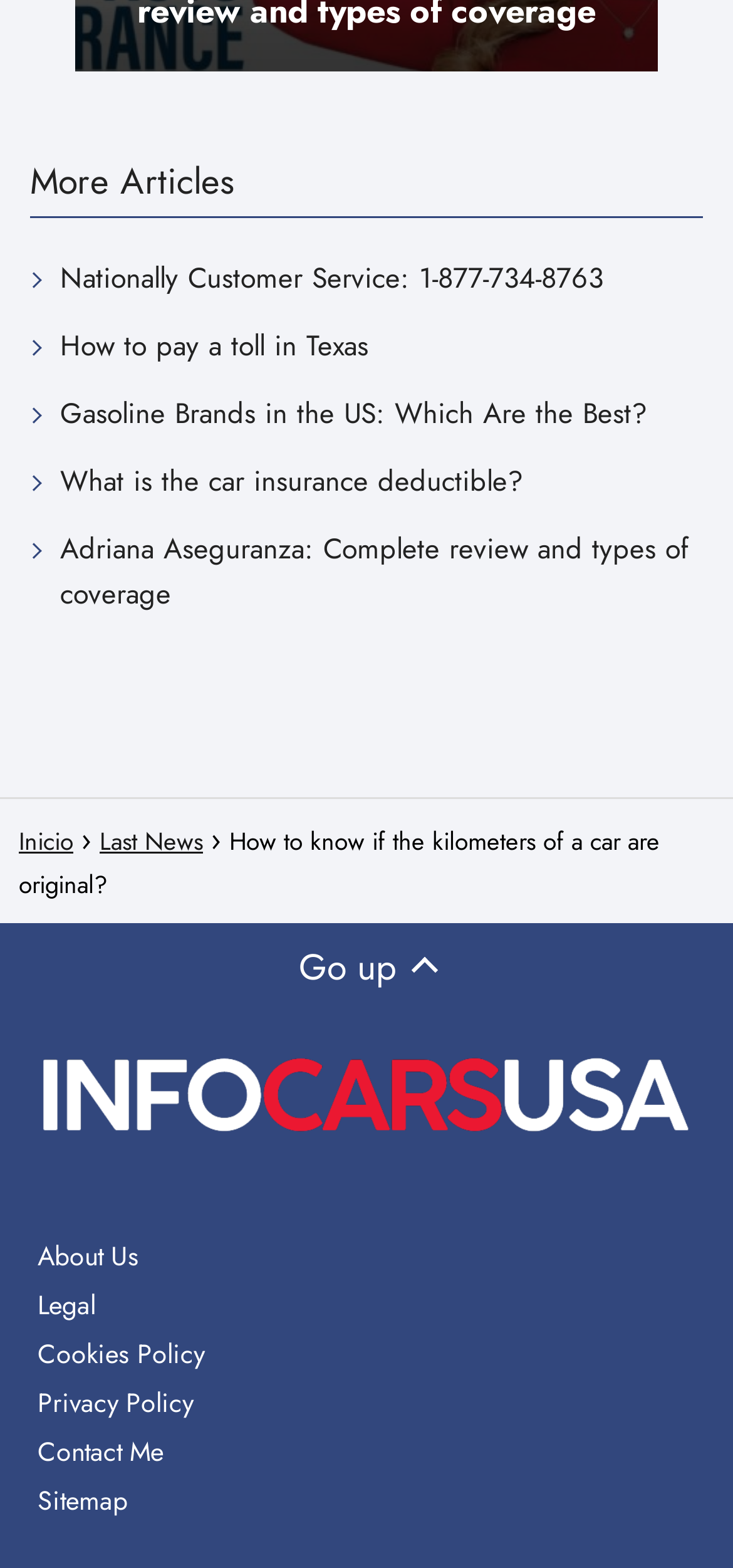How many links are in the footer section?
Could you answer the question with a detailed and thorough explanation?

I counted the number of links in the footer section, which starts from the 'About Us' link and ends at the 'Sitemap' link, and found 9 links in total.